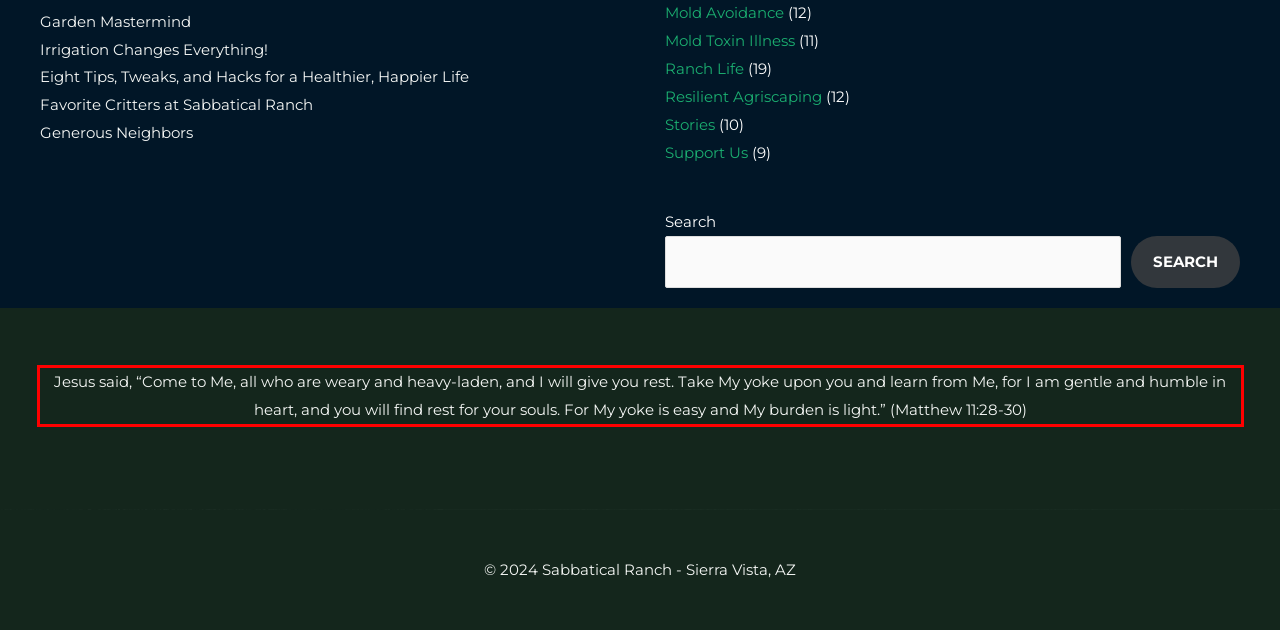You are given a webpage screenshot with a red bounding box around a UI element. Extract and generate the text inside this red bounding box.

Jesus said, “Come to Me, all who are weary and heavy-laden, and I will give you rest. Take My yoke upon you and learn from Me, for I am gentle and humble in heart, and you will find rest for your souls. For My yoke is easy and My burden is light.” (Matthew 11:28-30)